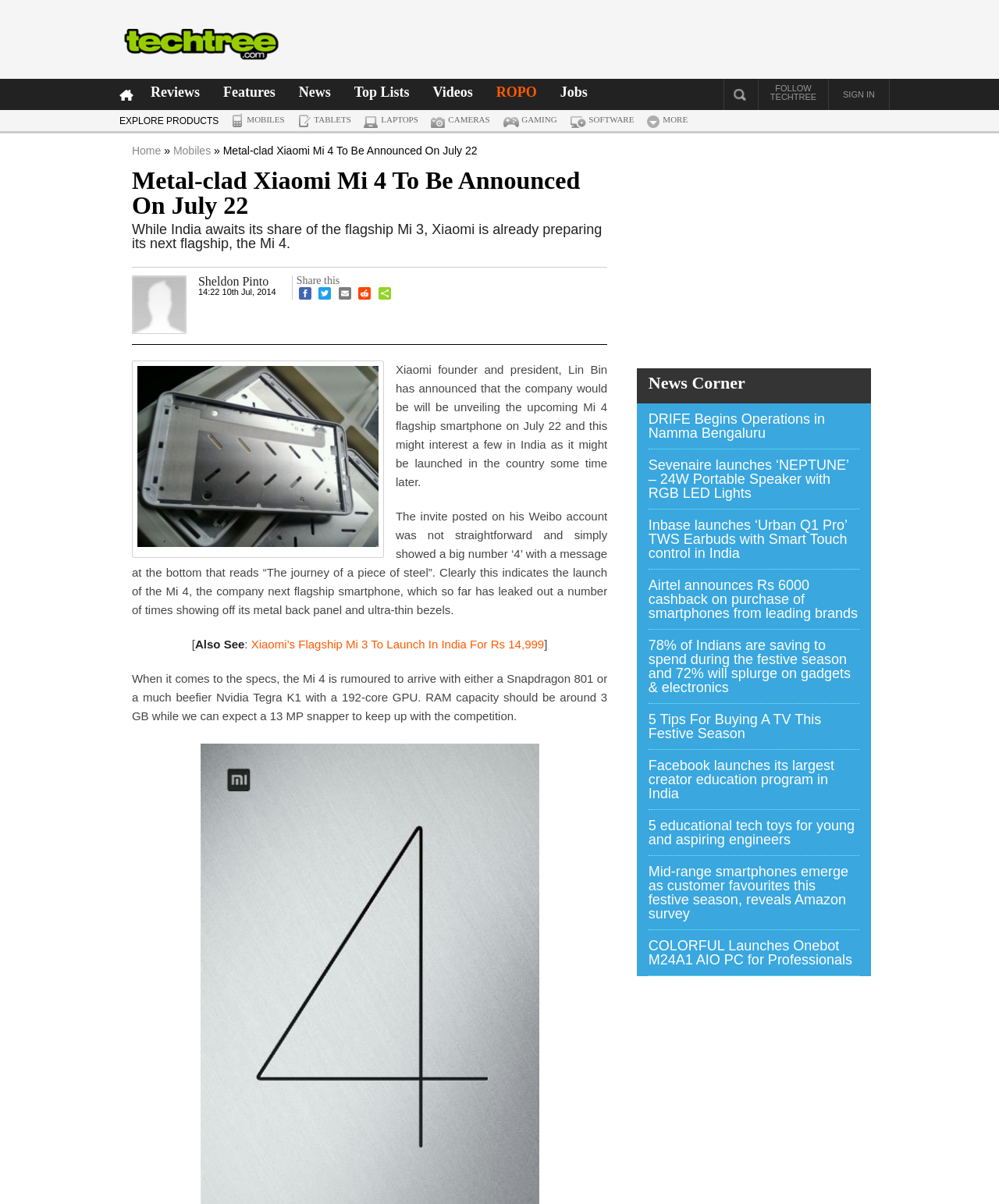Please find the bounding box coordinates of the element that needs to be clicked to perform the following instruction: "Go to Reviews". The bounding box coordinates should be four float numbers between 0 and 1, represented as [left, top, right, bottom].

[0.139, 0.065, 0.212, 0.082]